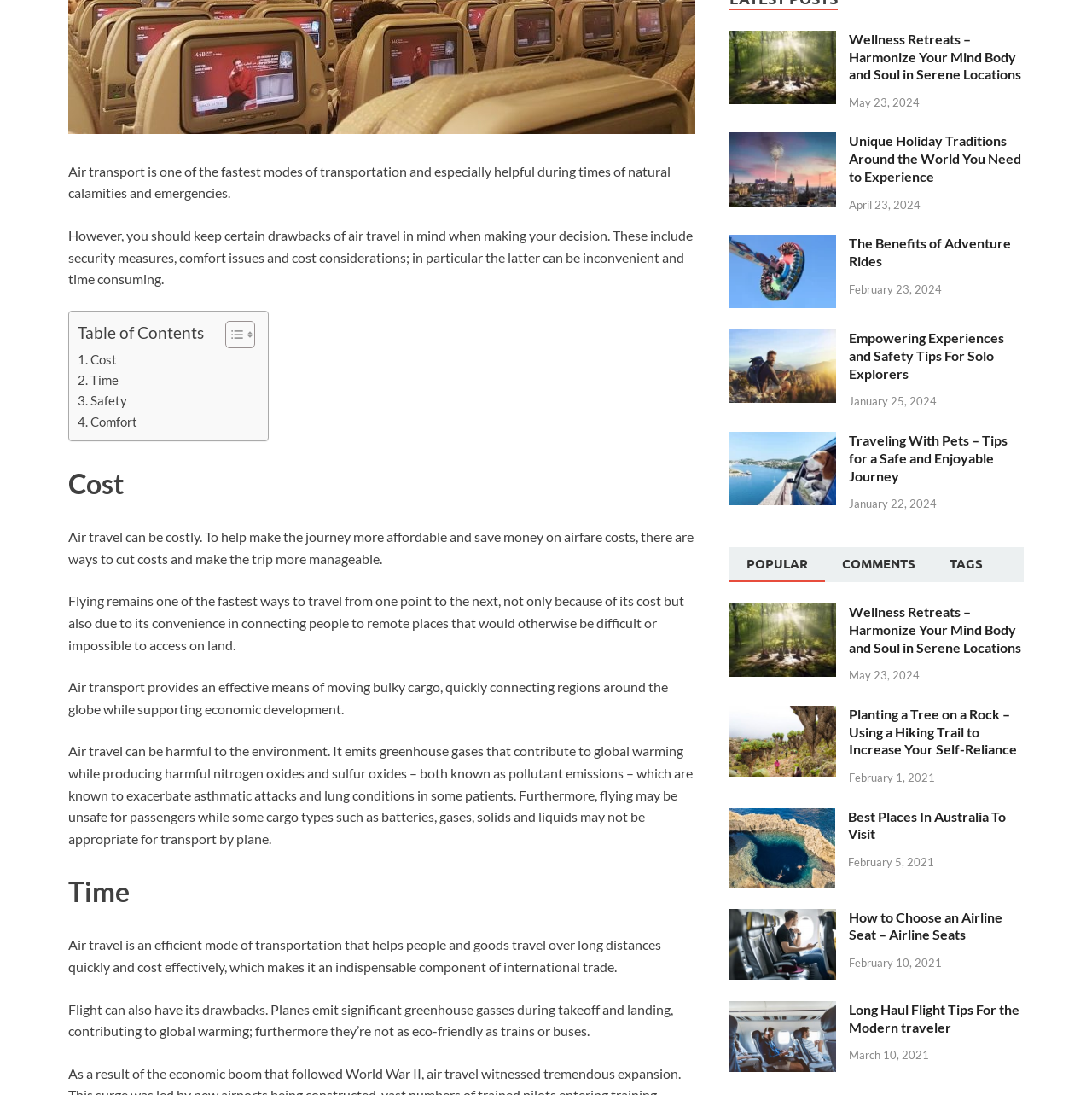Determine the bounding box of the UI component based on this description: "Comfort". The bounding box coordinates should be four float values between 0 and 1, i.e., [left, top, right, bottom].

[0.071, 0.375, 0.126, 0.394]